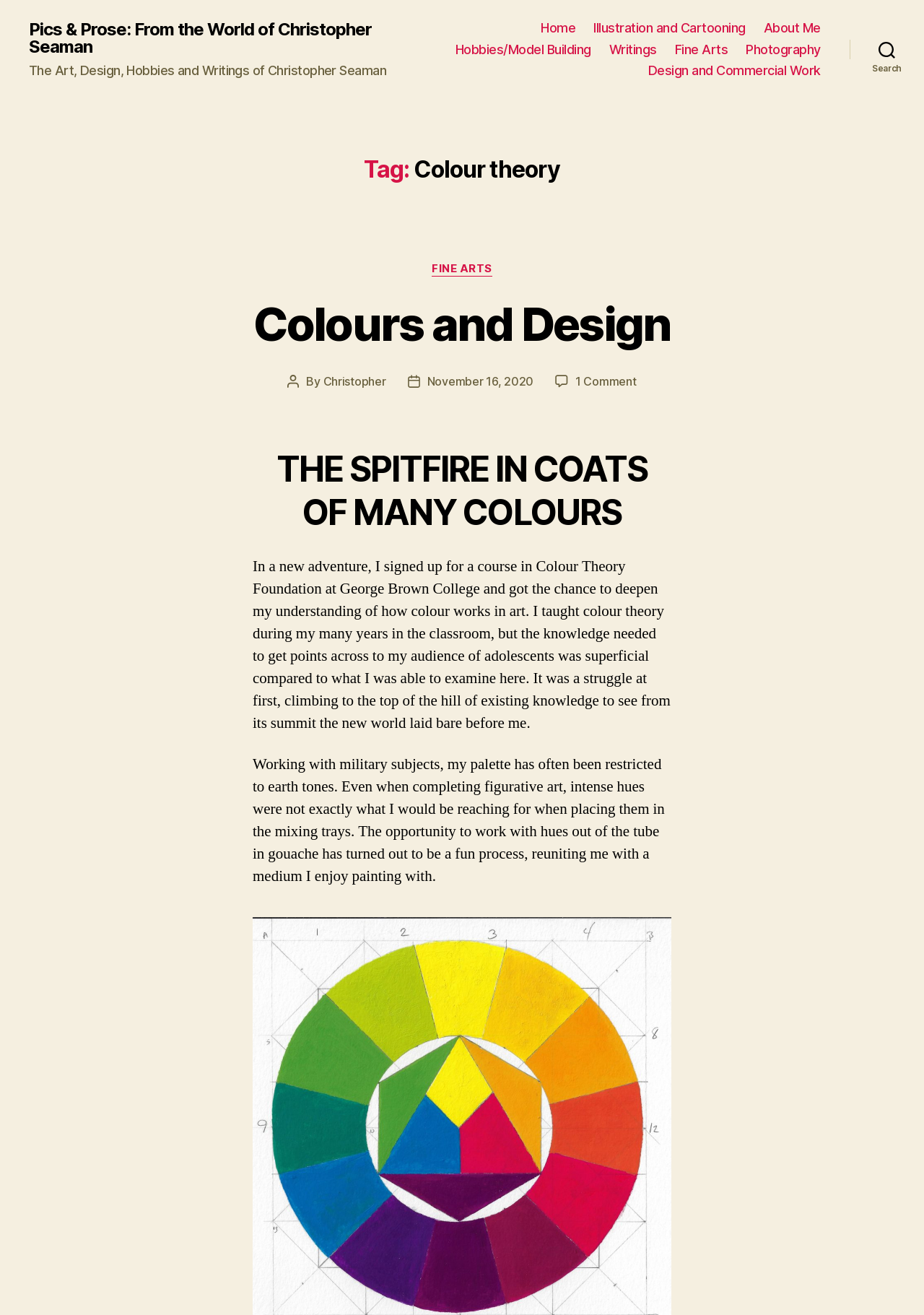Bounding box coordinates should be provided in the format (top-left x, top-left y, bottom-right x, bottom-right y) with all values between 0 and 1. Identify the bounding box for this UI element: Photography

[0.807, 0.032, 0.888, 0.043]